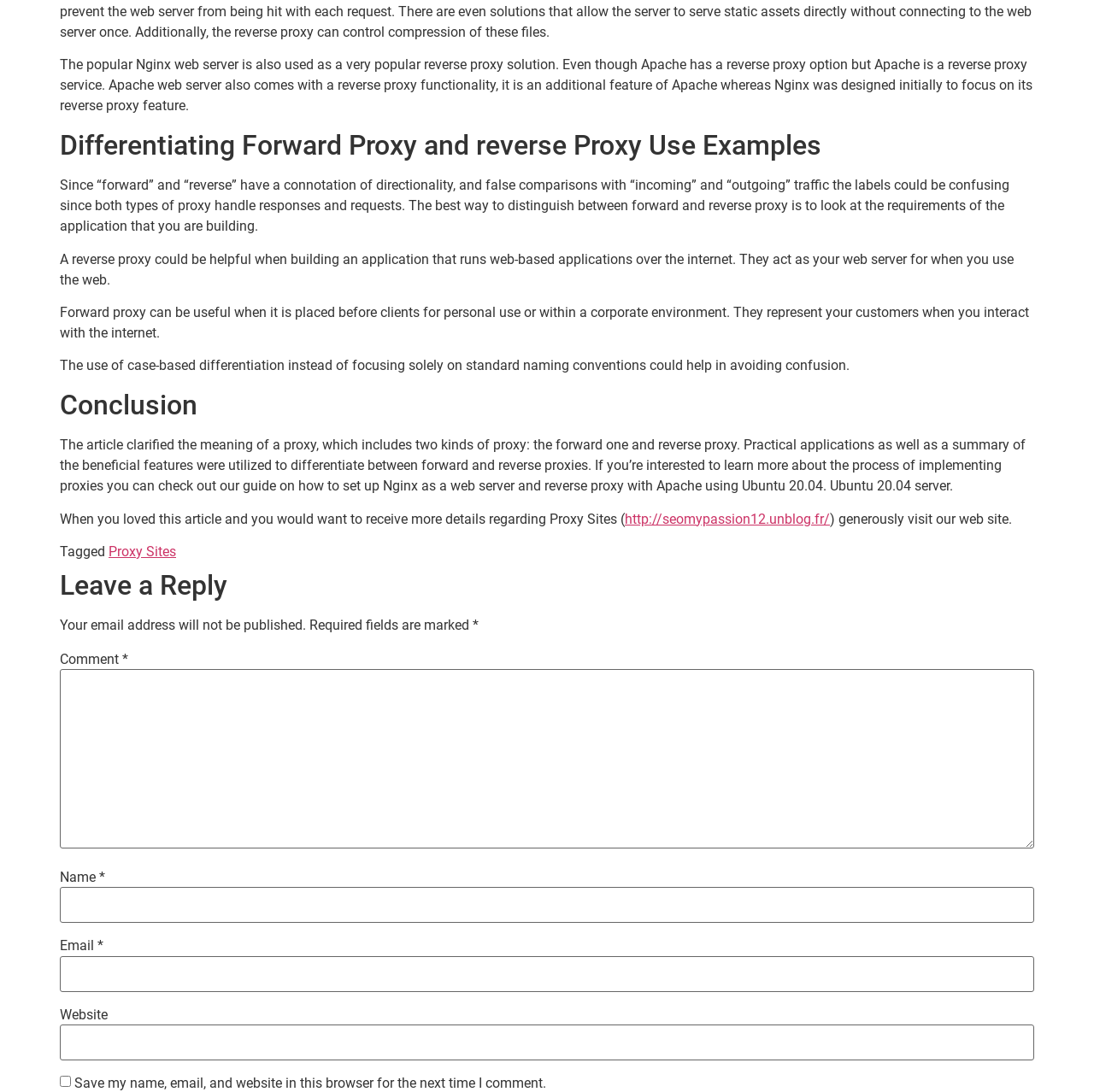From the webpage screenshot, identify the region described by parent_node: Email * aria-describedby="email-notes" name="email". Provide the bounding box coordinates as (top-left x, top-left y, bottom-right x, bottom-right y), with each value being a floating point number between 0 and 1.

[0.055, 0.875, 0.945, 0.908]